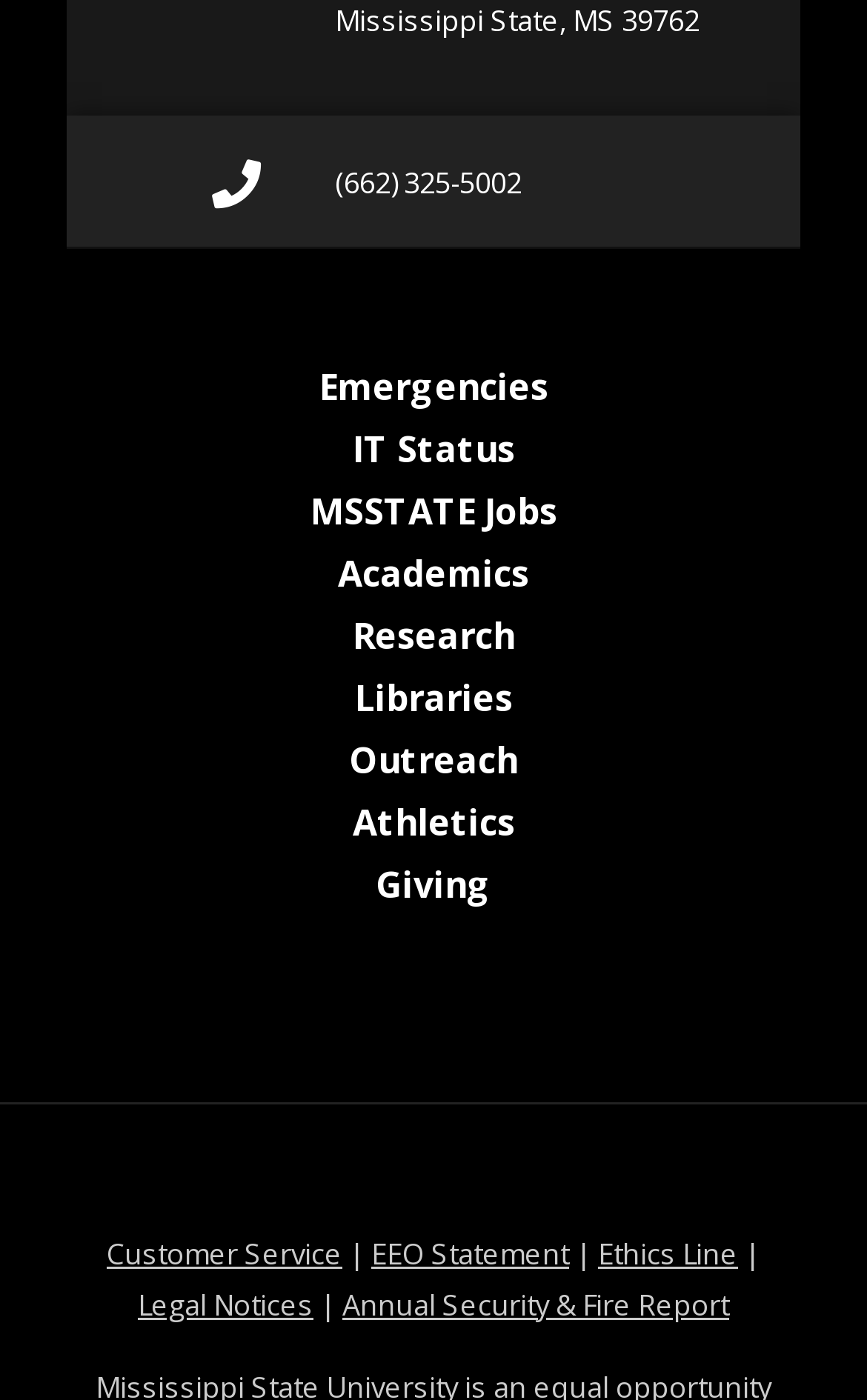Determine the bounding box coordinates of the element's region needed to click to follow the instruction: "Visit the Emergencies page". Provide these coordinates as four float numbers between 0 and 1, formatted as [left, top, right, bottom].

[0.368, 0.259, 0.632, 0.294]